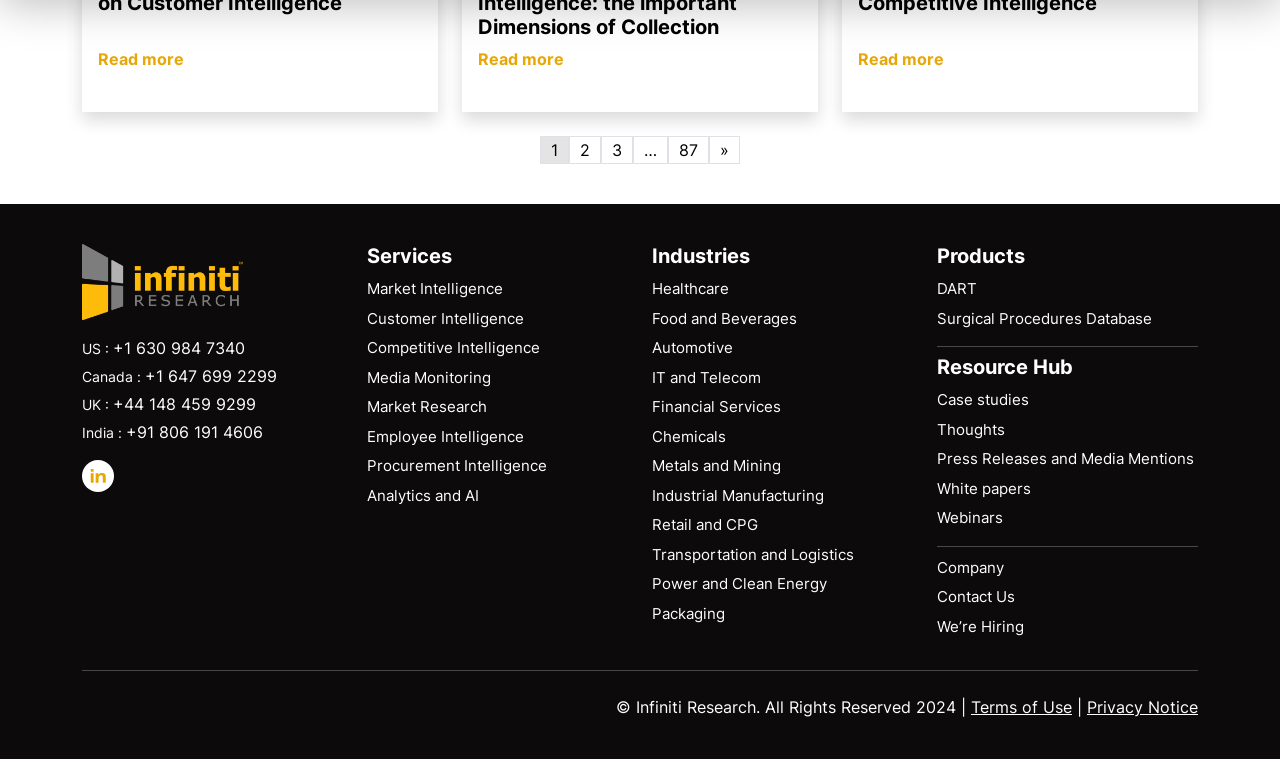Please identify the bounding box coordinates of the region to click in order to complete the given instruction: "Read more about Financial Evolution: AI’s Impact on Customer Intelligence". The coordinates should be four float numbers between 0 and 1, i.e., [left, top, right, bottom].

[0.077, 0.065, 0.144, 0.091]